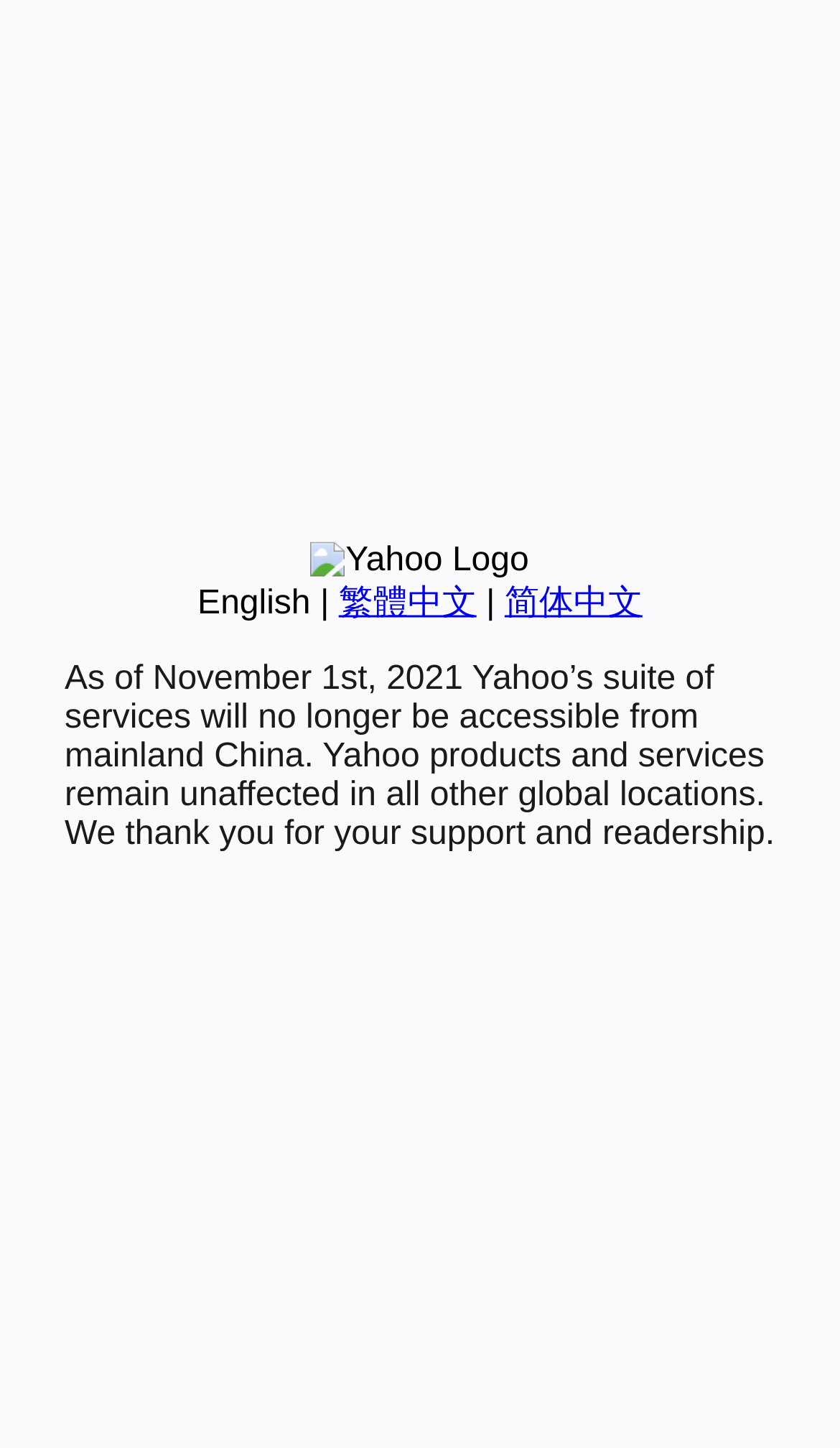Using the description "English", predict the bounding box of the relevant HTML element.

[0.235, 0.404, 0.37, 0.429]